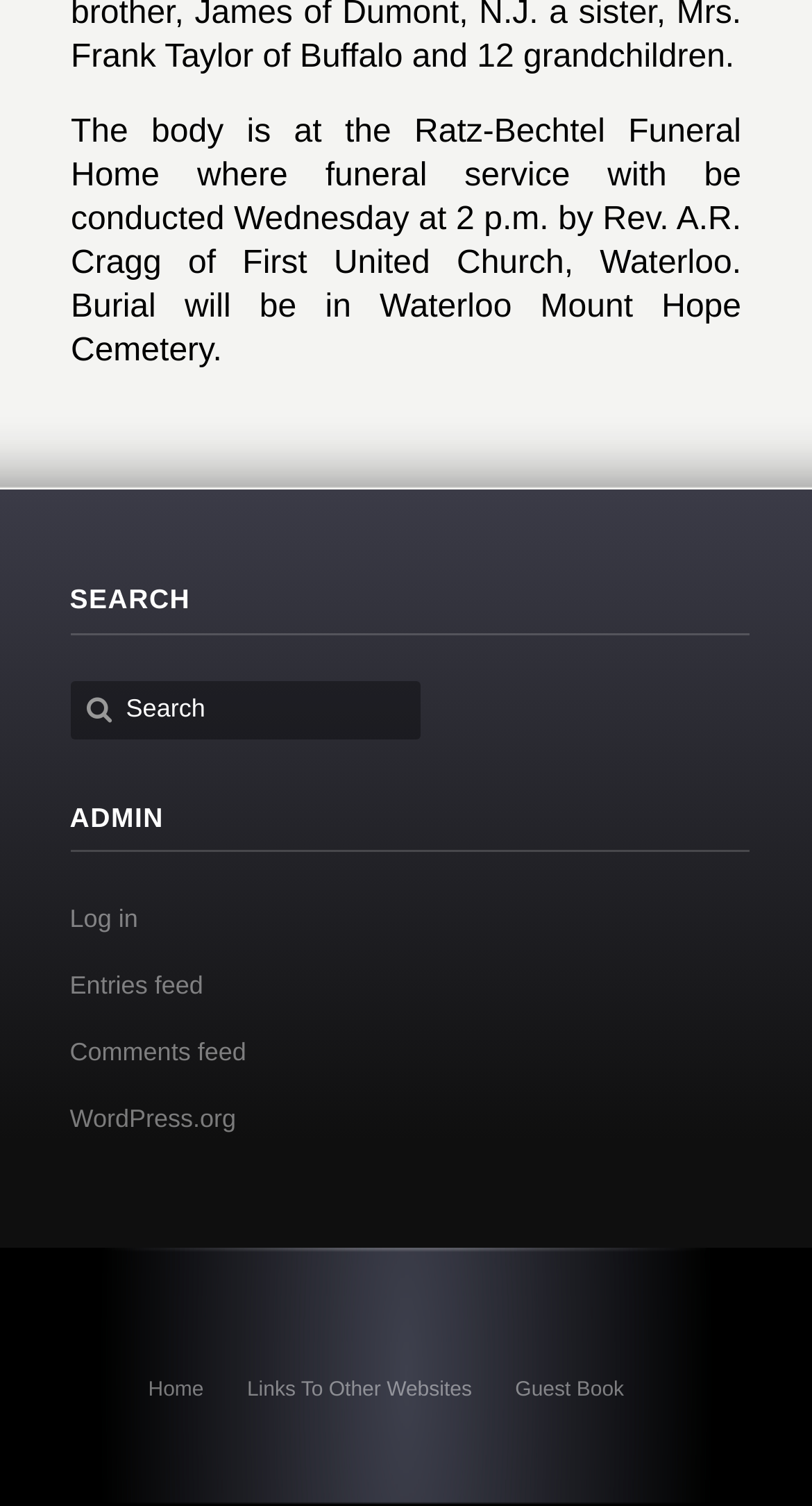Refer to the image and offer a detailed explanation in response to the question: What is the name of the church mentioned in the funeral service details?

I extracted the name of the church from the StaticText element with the OCR text 'The body is at the Ratz-Bechtel Funeral Home where funeral service with be conducted Wednesday at 2 p.m. by Rev. A.R. Cragg of First United Church, Waterloo.' which mentions the church name.